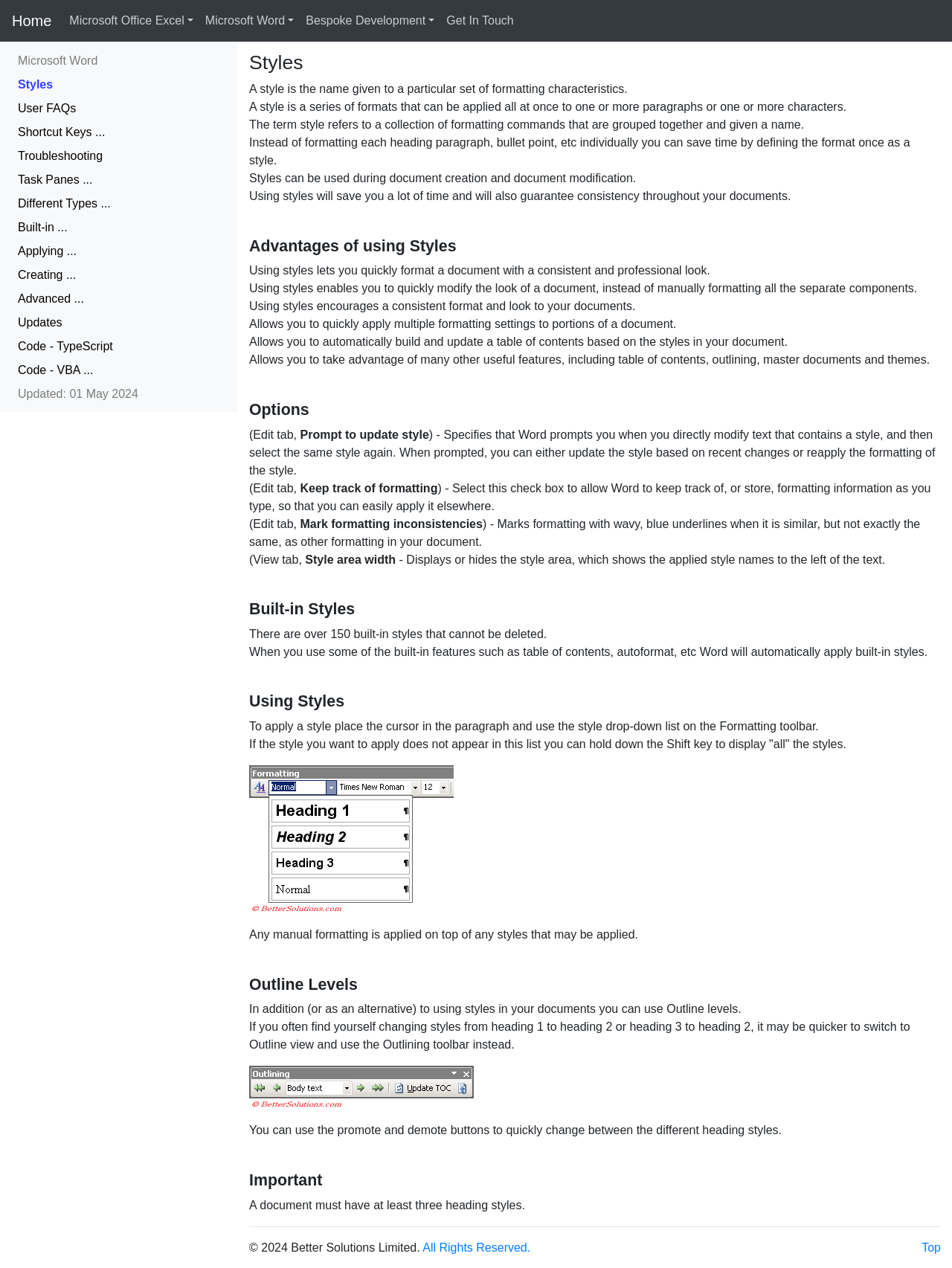Analyze and describe the webpage in a detailed narrative.

This webpage is about Microsoft Office, specifically focusing on Word styles and add-ins. At the top, there is a navigation menu with links to "Home", "Microsoft Office Excel", "Microsoft Word", "Bespoke Development", and "Get In Touch". Below the navigation menu, there is a secondary menu with links to various Word-related topics, such as "Styles", "User FAQs", "Shortcut Keys", and "Troubleshooting".

The main content of the page is divided into sections, each with a heading. The first section is about styles, explaining what they are and how they can be used to save time and ensure consistency in document formatting. The section also lists the advantages of using styles, including quick formatting, modification, and consistency.

The next section is about options, detailing how to update styles, keep track of formatting, and mark formatting inconsistencies. This is followed by a section on built-in styles, which explains that there are over 150 built-in styles that cannot be deleted and are automatically applied when using certain features.

The section on using styles explains how to apply a style and how to display all styles. There is also a table with an image related to Microsoft Excel documents. The following section is about outline levels, which can be used as an alternative to styles. It explains how to use the Outlining toolbar to switch between heading styles.

The page also has a section with important notes, including the requirement of having at least three heading styles in a document. At the bottom, there is a horizontal separator, followed by a copyright notice and a link to "All Rights Reserved". Finally, there is a "Top" link in the bottom right corner.